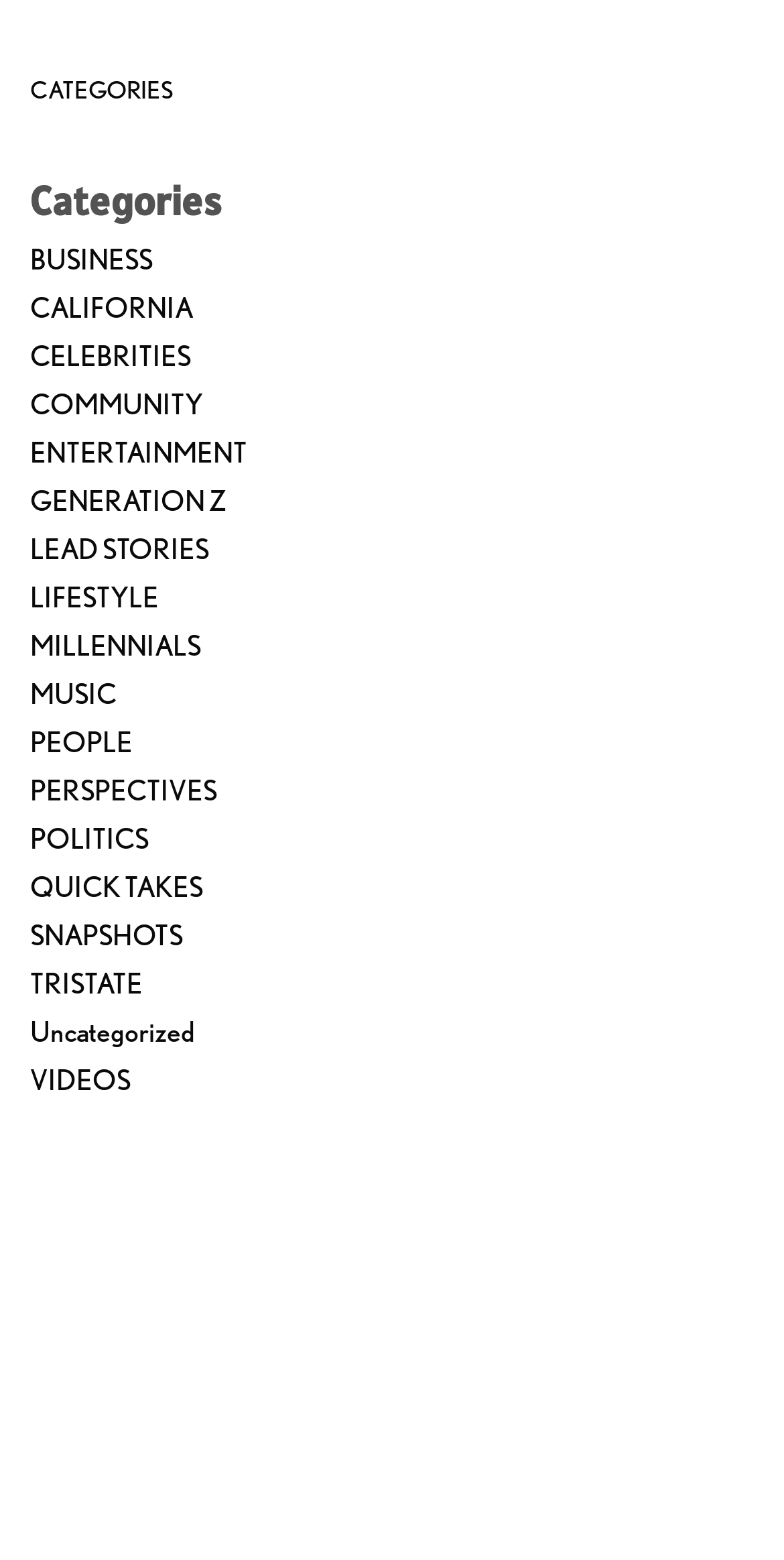Can you pinpoint the bounding box coordinates for the clickable element required for this instruction: "View ENTERTAINMENT news"? The coordinates should be four float numbers between 0 and 1, i.e., [left, top, right, bottom].

[0.038, 0.281, 0.315, 0.299]